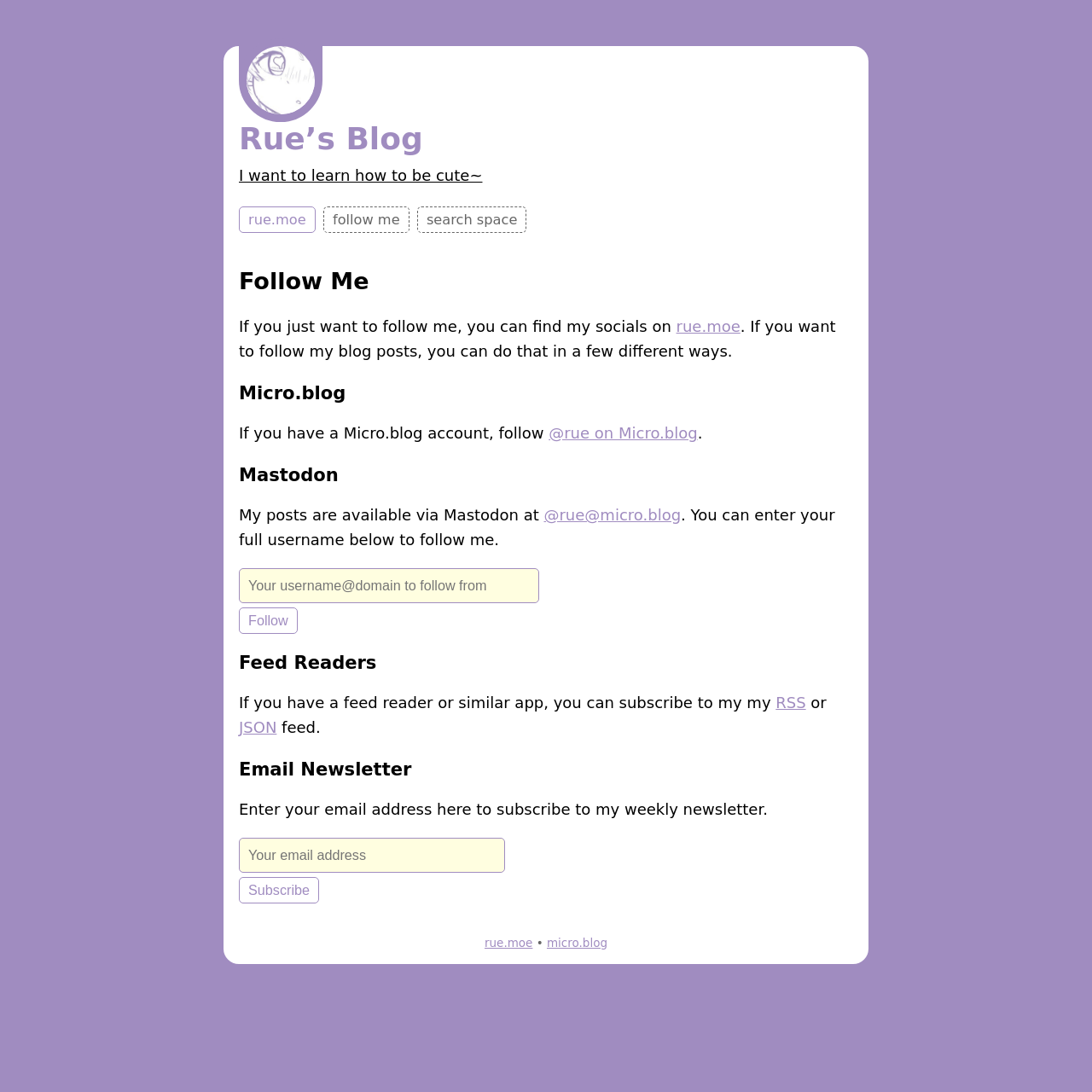Can you look at the image and give a comprehensive answer to the question:
What is the link to subscribe to the author's RSS feed?

The link to subscribe to the author's RSS feed is located under the 'Feed Readers' section, which is a link element with the text 'RSS'.